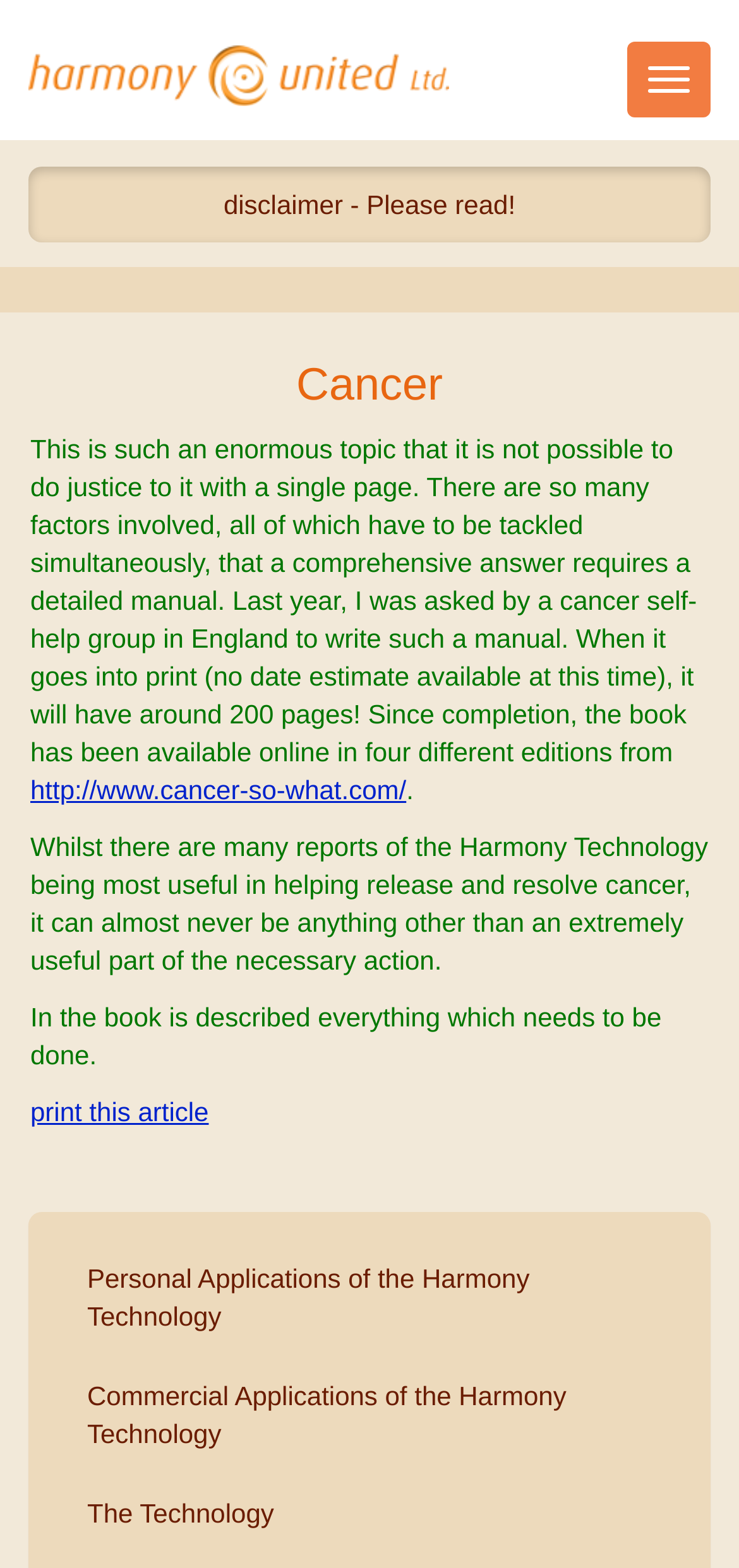Look at the image and answer the question in detail:
What is the purpose of the book about cancer?

The purpose of the book about cancer is to describe everything that needs to be done, as stated in the text 'In the book is described everything which needs to be done'.